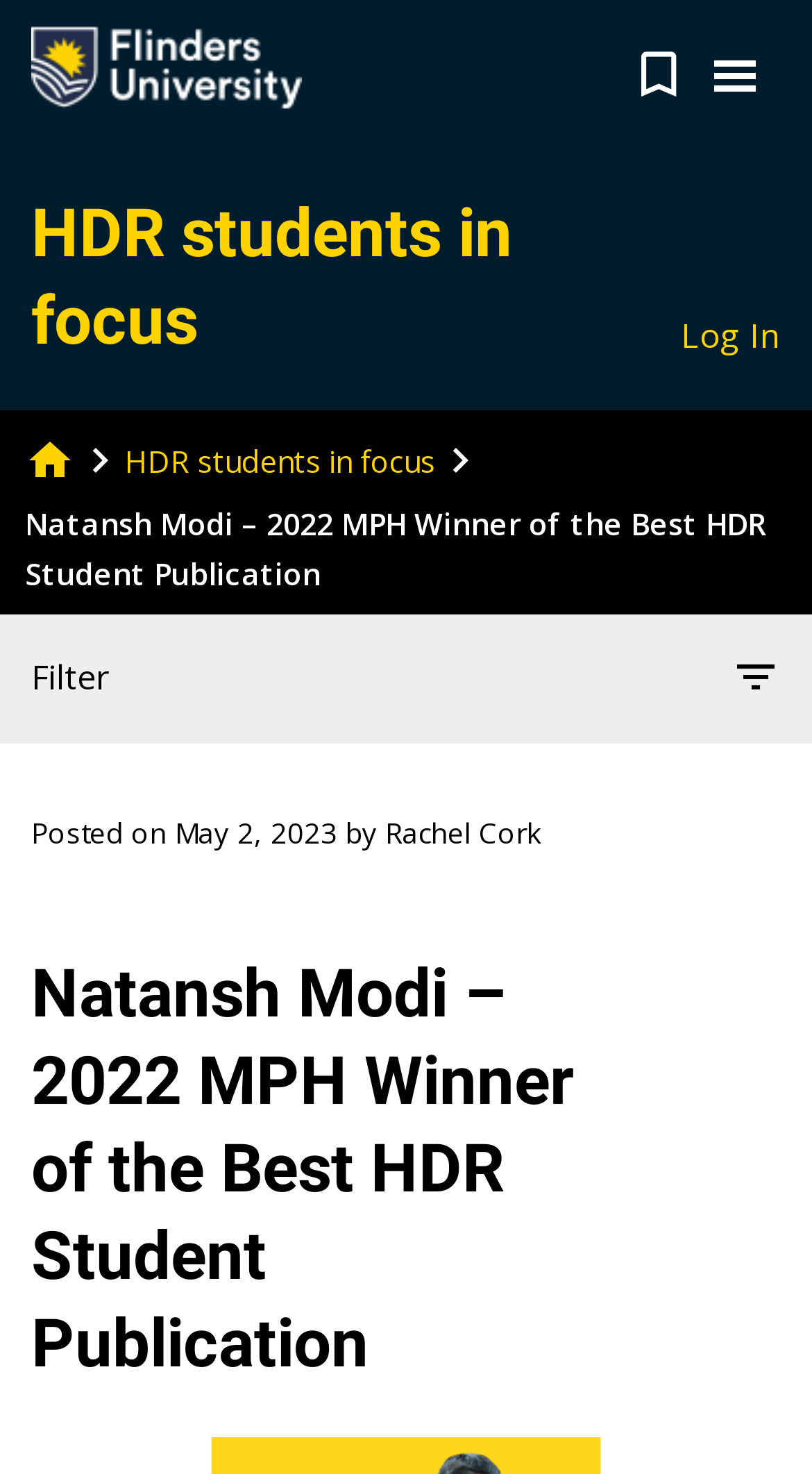Please locate the bounding box coordinates of the element's region that needs to be clicked to follow the instruction: "Go to HDR students in focus". The bounding box coordinates should be provided as four float numbers between 0 and 1, i.e., [left, top, right, bottom].

[0.038, 0.132, 0.631, 0.245]